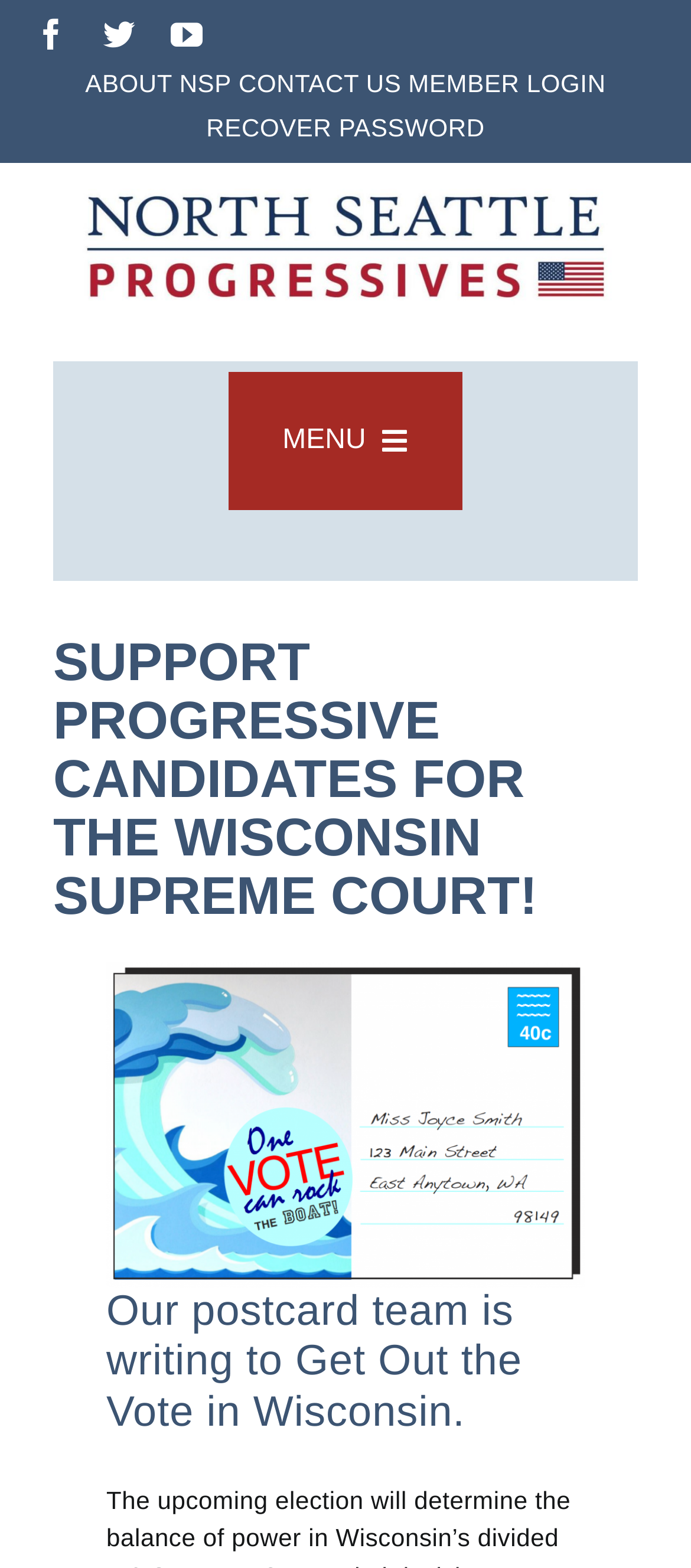Describe the webpage in detail, including text, images, and layout.

The webpage is about supporting progressive candidates for the Wisconsin Supreme Court. At the top left, there are three social media links: Facebook, Twitter, and YouTube. Next to them, there are four navigation links: ABOUT NSP, CONTACT US, MEMBER LOGIN, and RECOVER PASSWORD. Below these links, there is a logo of North Seattle Progressives.

On the top right, there is a navigation menu with a button labeled "MENU" that can be expanded to show various options. The menu options include HOME, TEAMS, EVENTS, TAKE ACTION, RESOURCES, and NEWS. Some of these options have submenus that can be opened by clicking on a button.

The main content of the webpage starts with a heading that reads "SUPPORT PROGRESSIVE CANDIDATES FOR THE WISCONSIN SUPREME COURT!" Below this heading, there is a paragraph that explains the purpose of the postcard team, which is to get out the vote in Wisconsin for the upcoming election that will determine the balance of power in Wisconsin's divided 4-3 Supreme Court.